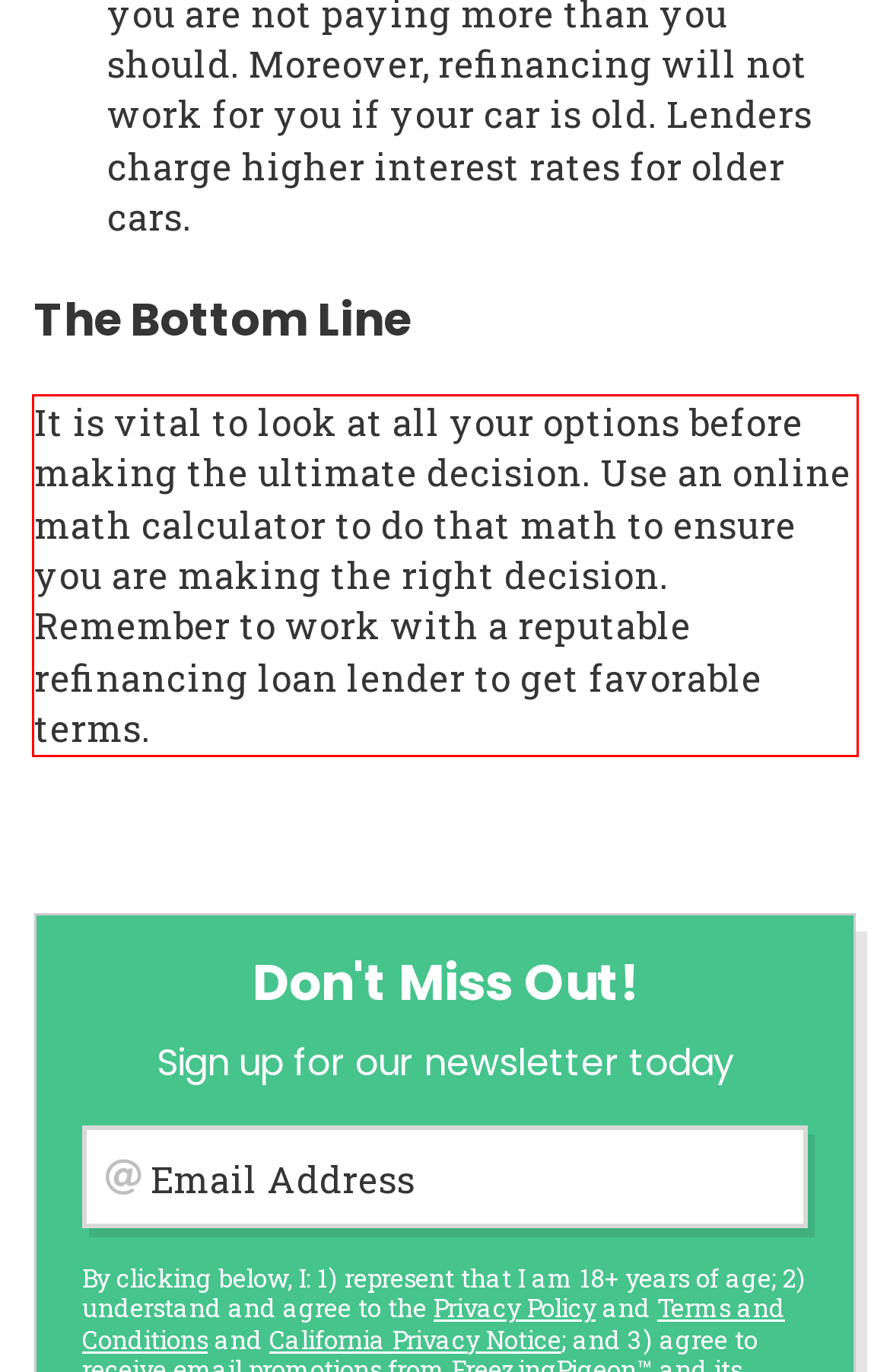Please examine the webpage screenshot containing a red bounding box and use OCR to recognize and output the text inside the red bounding box.

It is vital to look at all your options before making the ultimate decision. Use an online math calculator to do that math to ensure you are making the right decision. Remember to work with a reputable refinancing loan lender to get favorable terms.